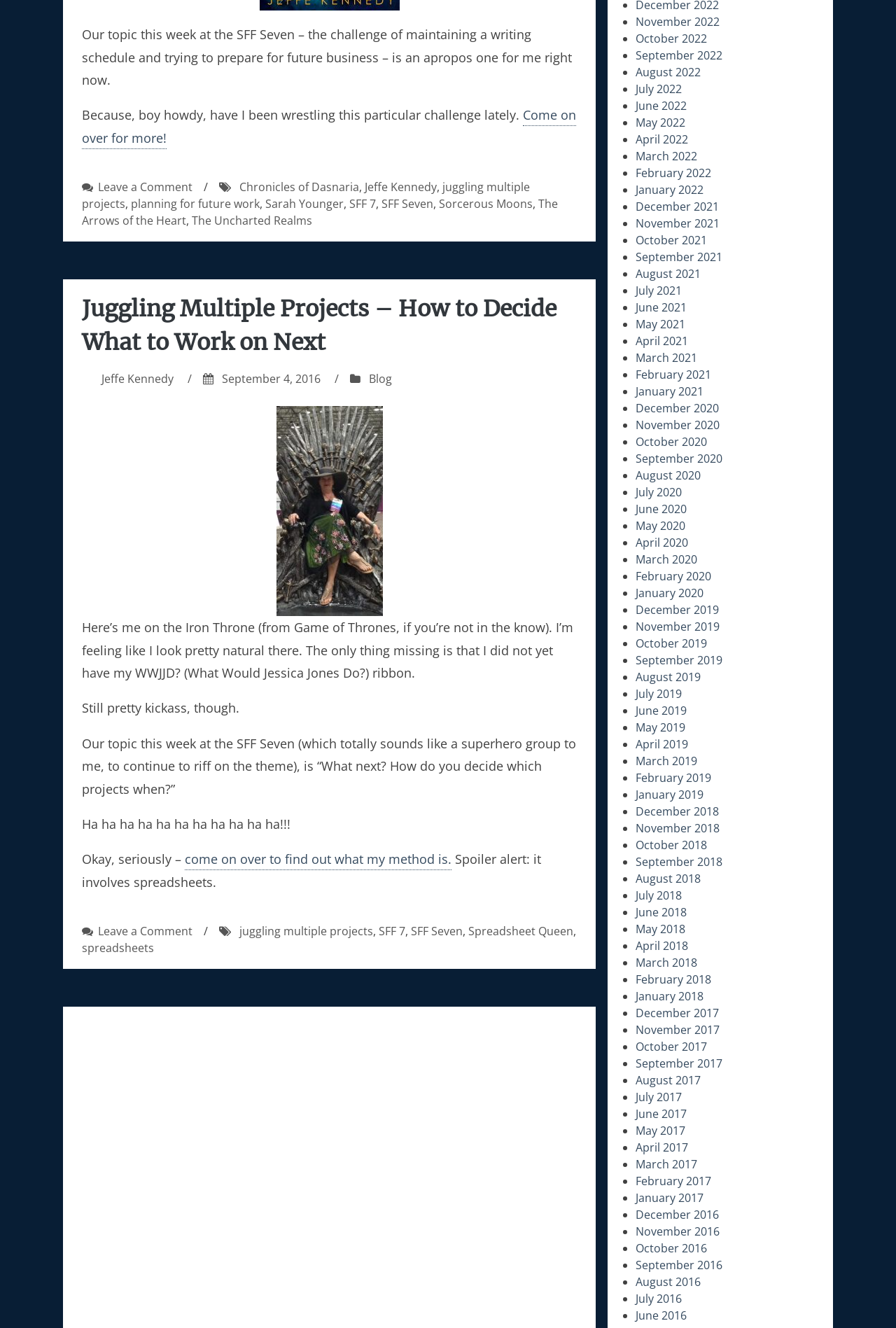Can you determine the bounding box coordinates of the area that needs to be clicked to fulfill the following instruction: "Visit the SFF Seven website"?

[0.39, 0.148, 0.42, 0.159]